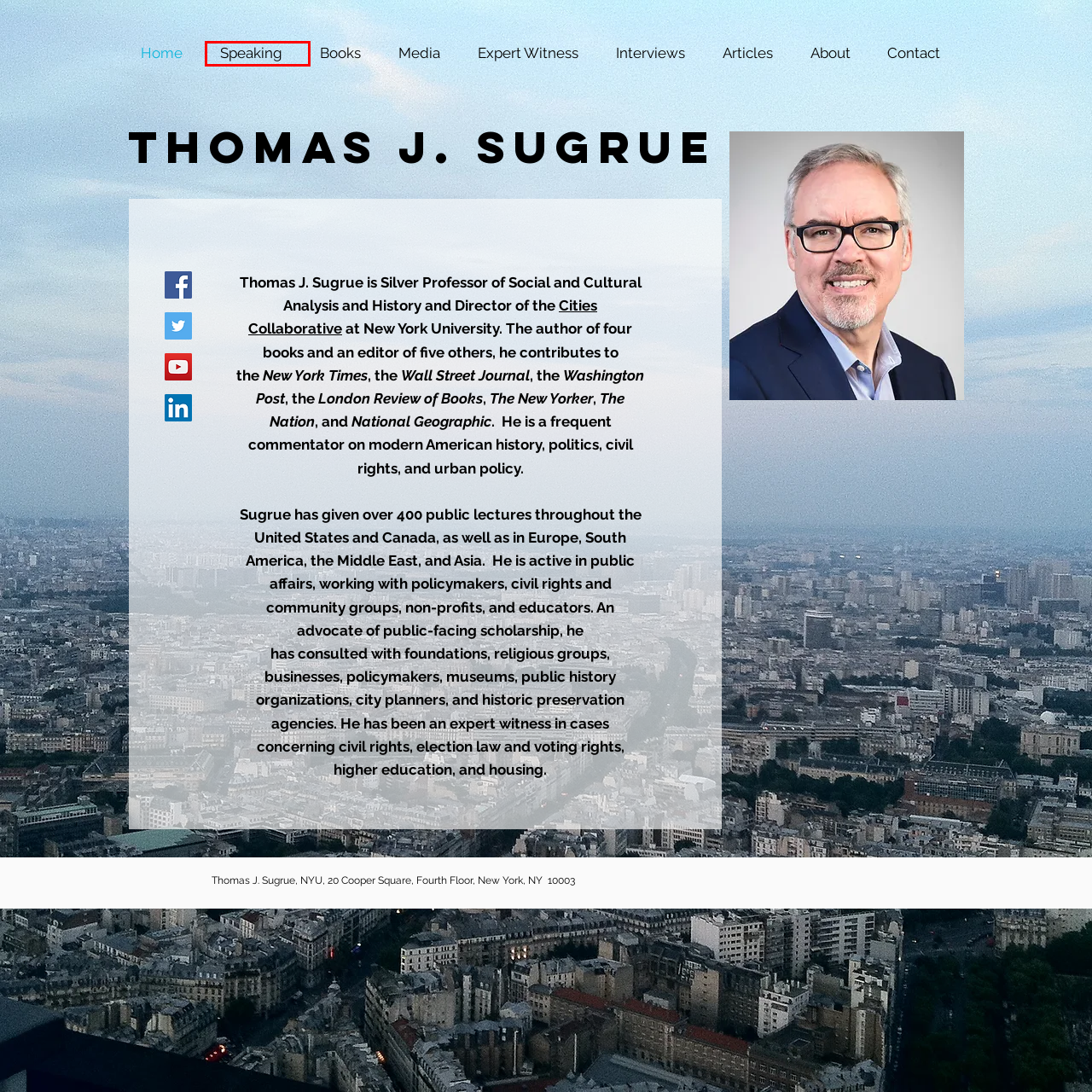You are given a webpage screenshot where a red bounding box highlights an element. Determine the most fitting webpage description for the new page that loads after clicking the element within the red bounding box. Here are the candidates:
A. Books | mysite
B. Contact | mysite
C. Articles | mysite
D. Media | mysite
E. Interviews | mysite
F. About | mysite
G. Expert Witness | mysite
H. Speaking | mysite

H